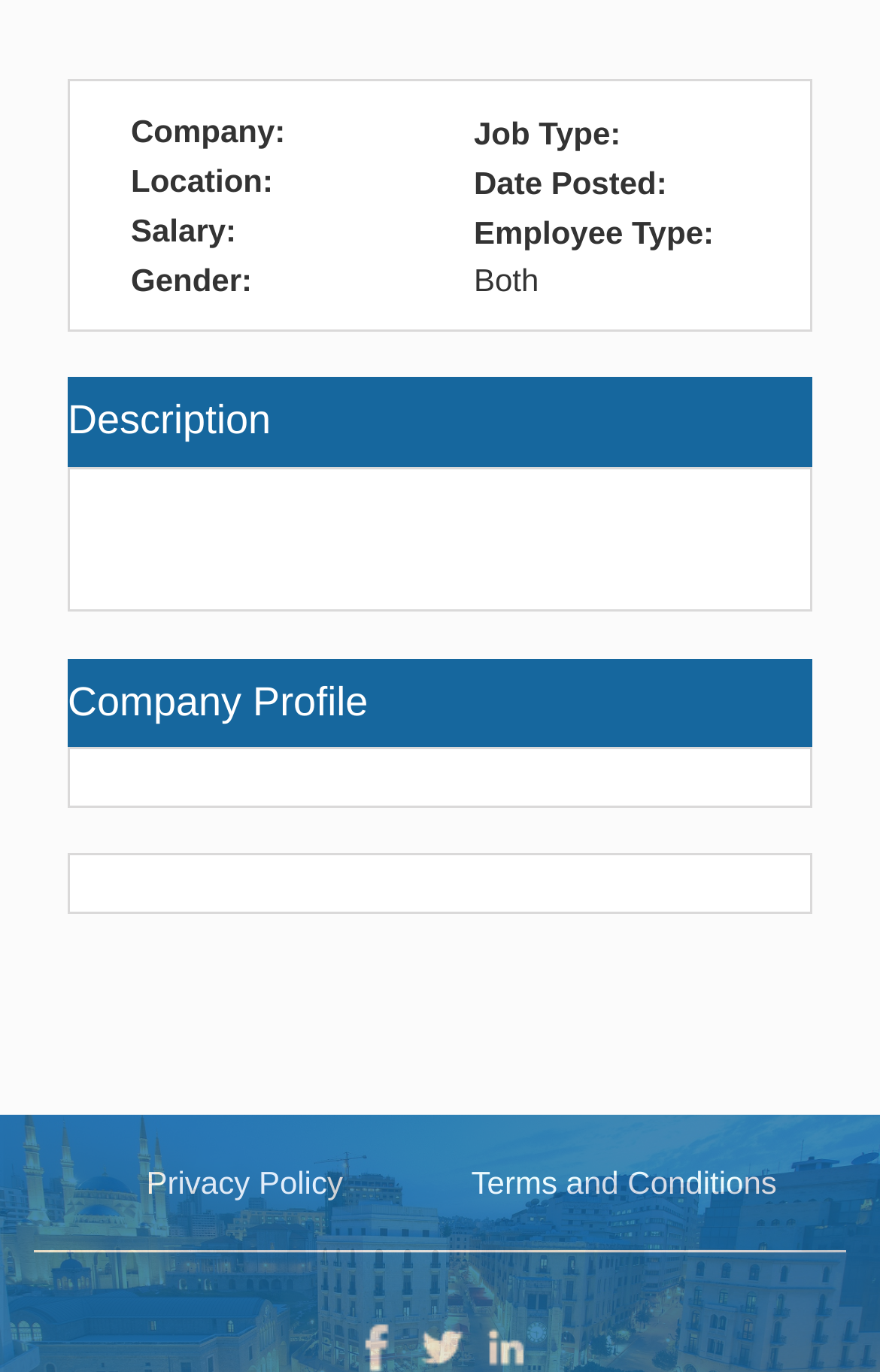Locate the UI element described by Terms and Conditions and provide its bounding box coordinates. Use the format (top-left x, top-left y, bottom-right x, bottom-right y) with all values as floating point numbers between 0 and 1.

[0.536, 0.846, 0.883, 0.879]